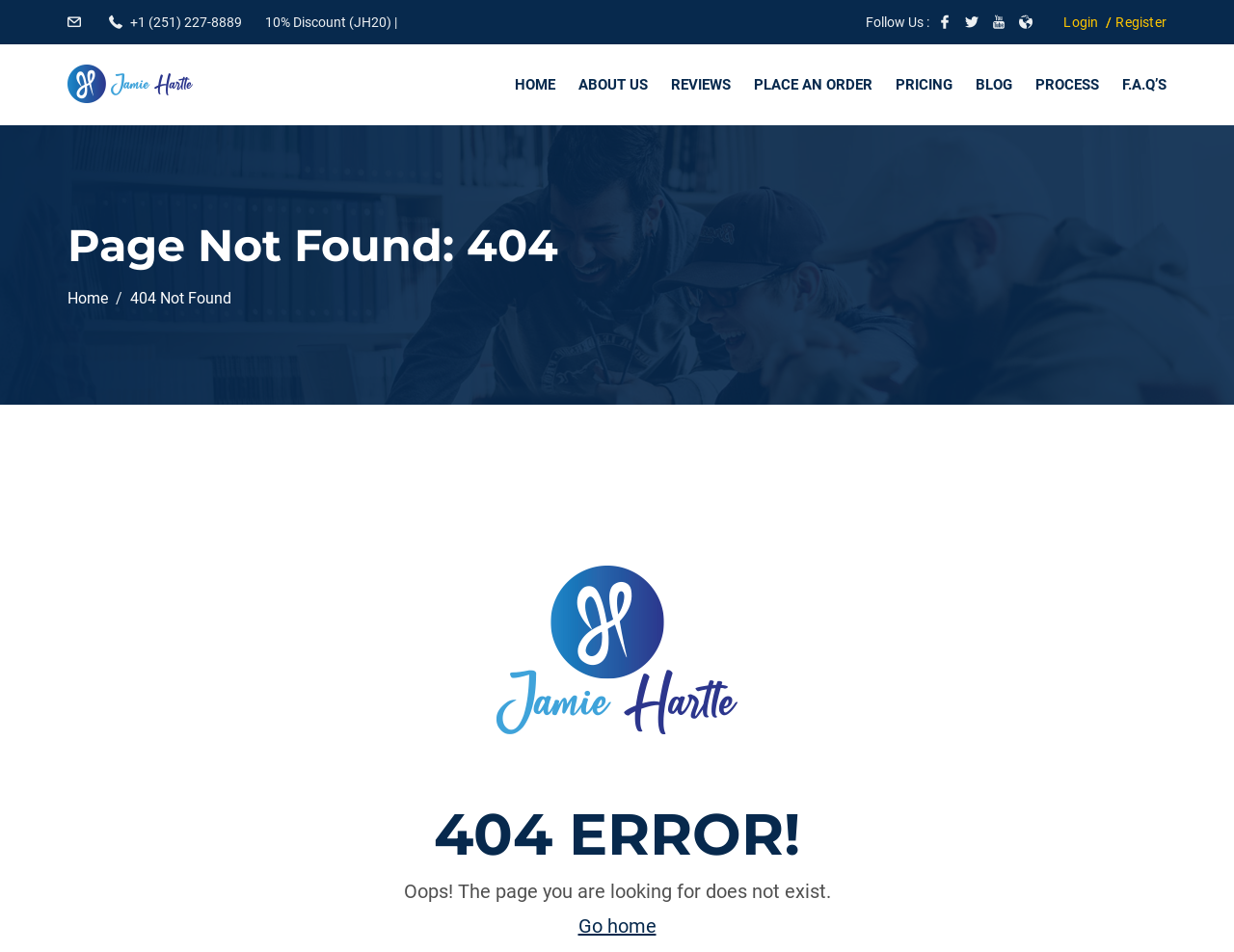Provide the bounding box coordinates of the UI element that matches the description: "Place an Order".

[0.603, 0.047, 0.715, 0.132]